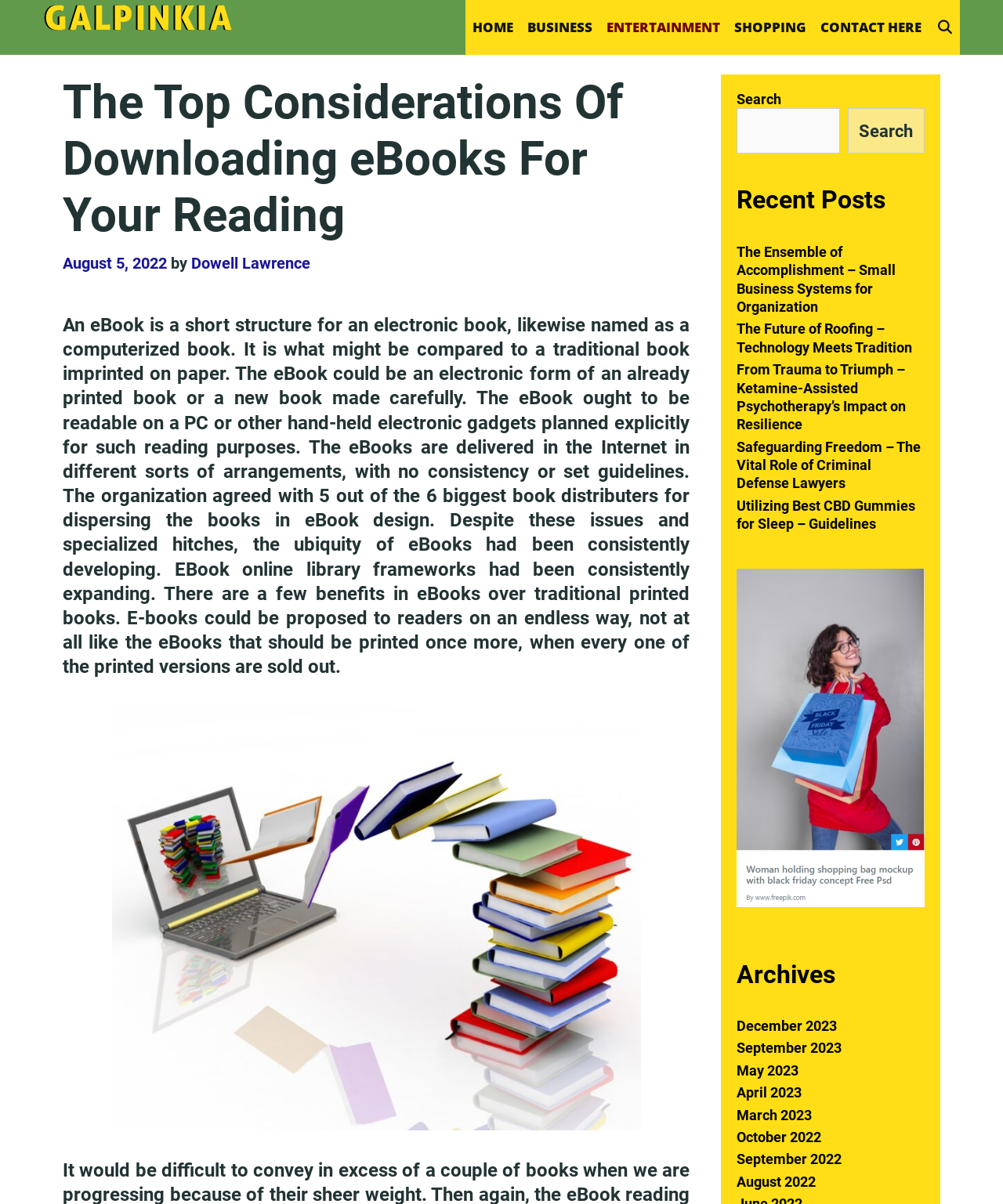Please identify the bounding box coordinates of the clickable area that will allow you to execute the instruction: "Explore recent posts".

[0.734, 0.154, 0.922, 0.179]